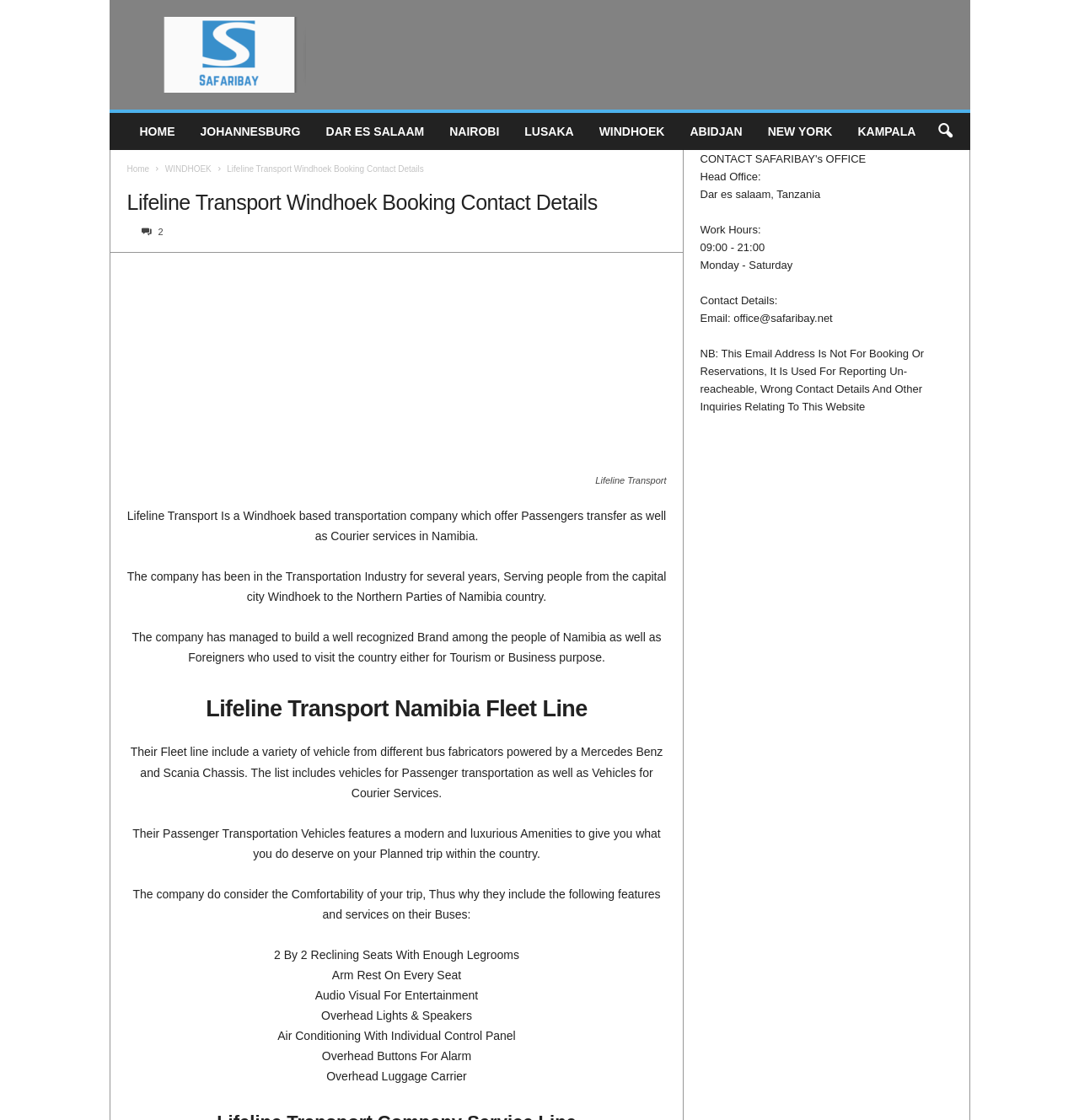Specify the bounding box coordinates of the area that needs to be clicked to achieve the following instruction: "click on the search icon".

[0.858, 0.101, 0.893, 0.134]